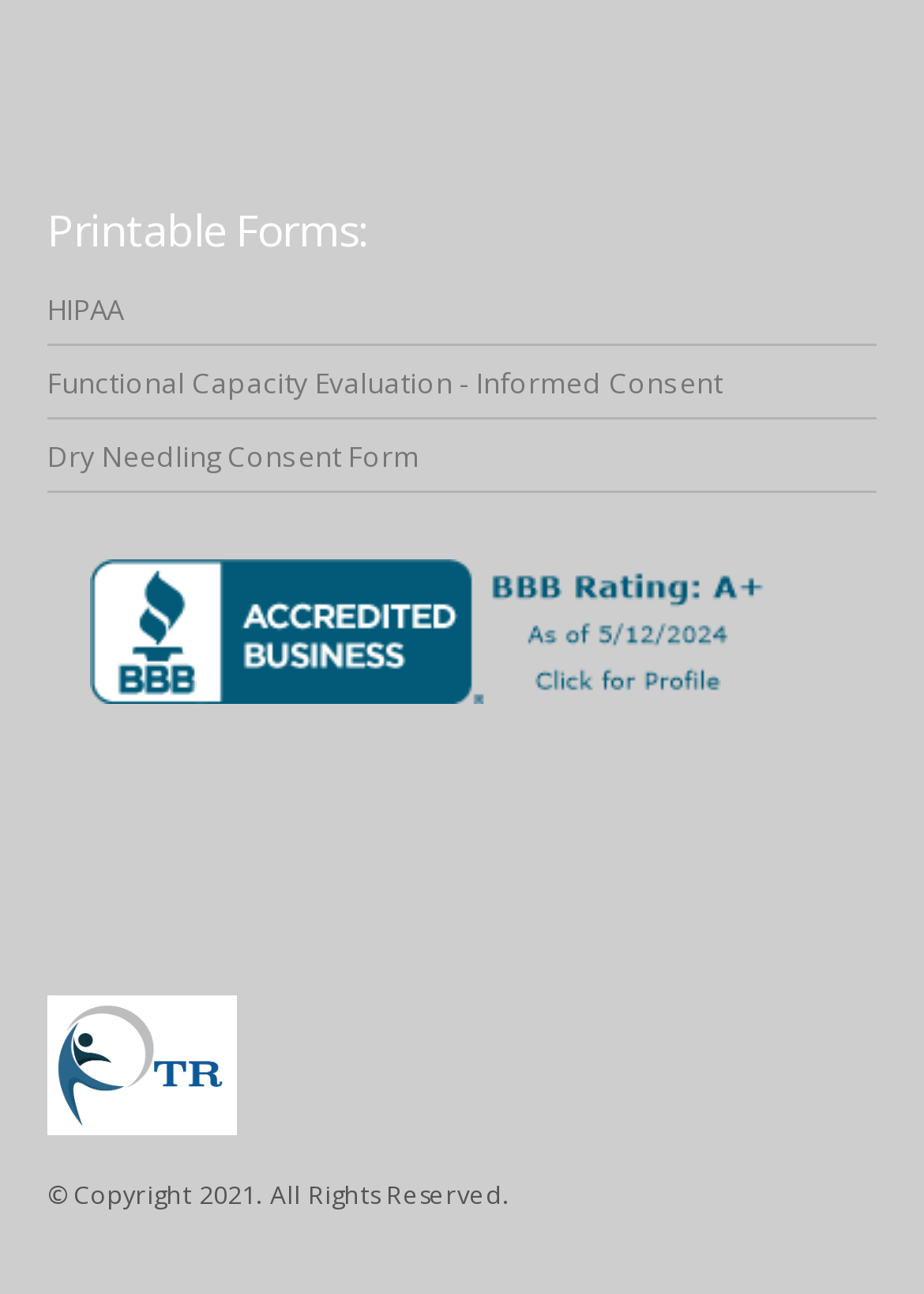Predict the bounding box of the UI element that fits this description: "Dry Needling Consent Form".

[0.051, 0.337, 0.454, 0.366]